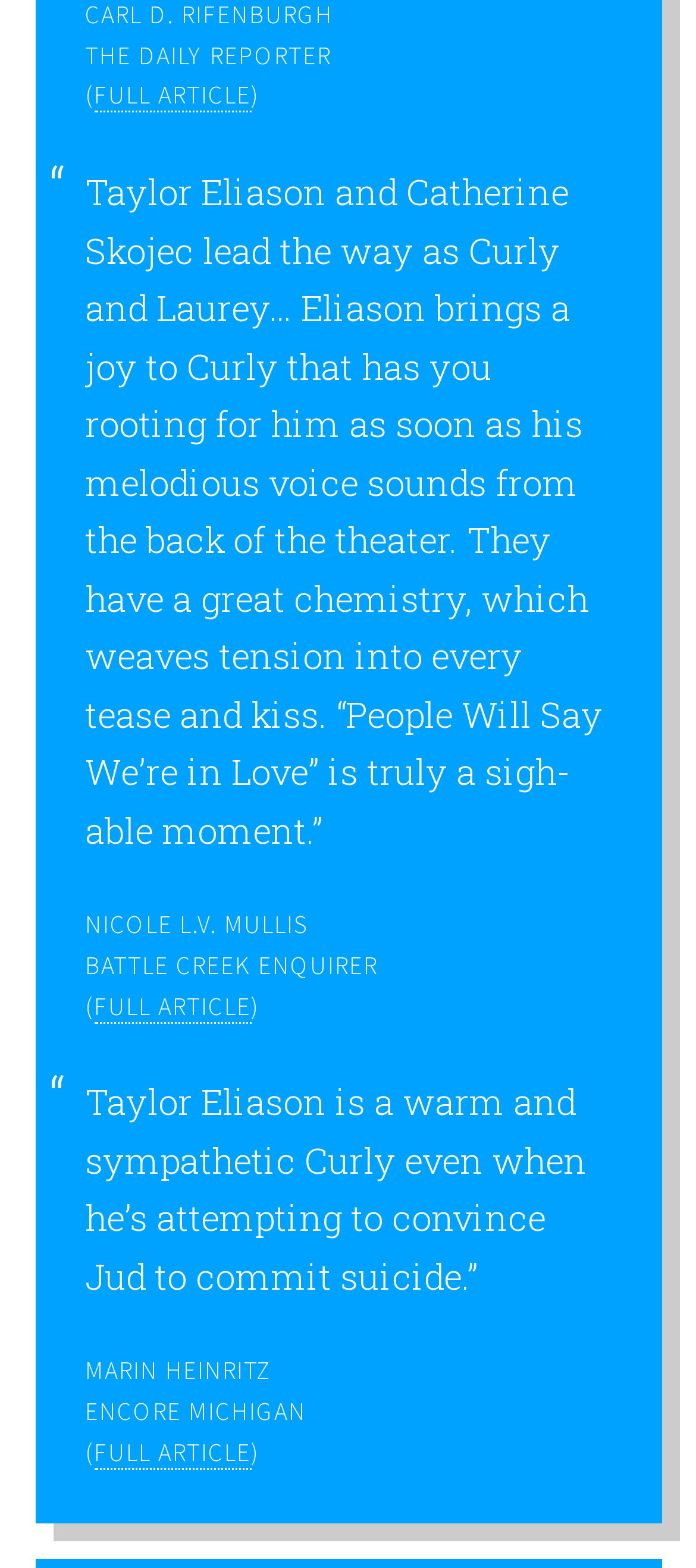Show the bounding box coordinates for the HTML element described as: "full article".

[0.135, 0.05, 0.36, 0.072]